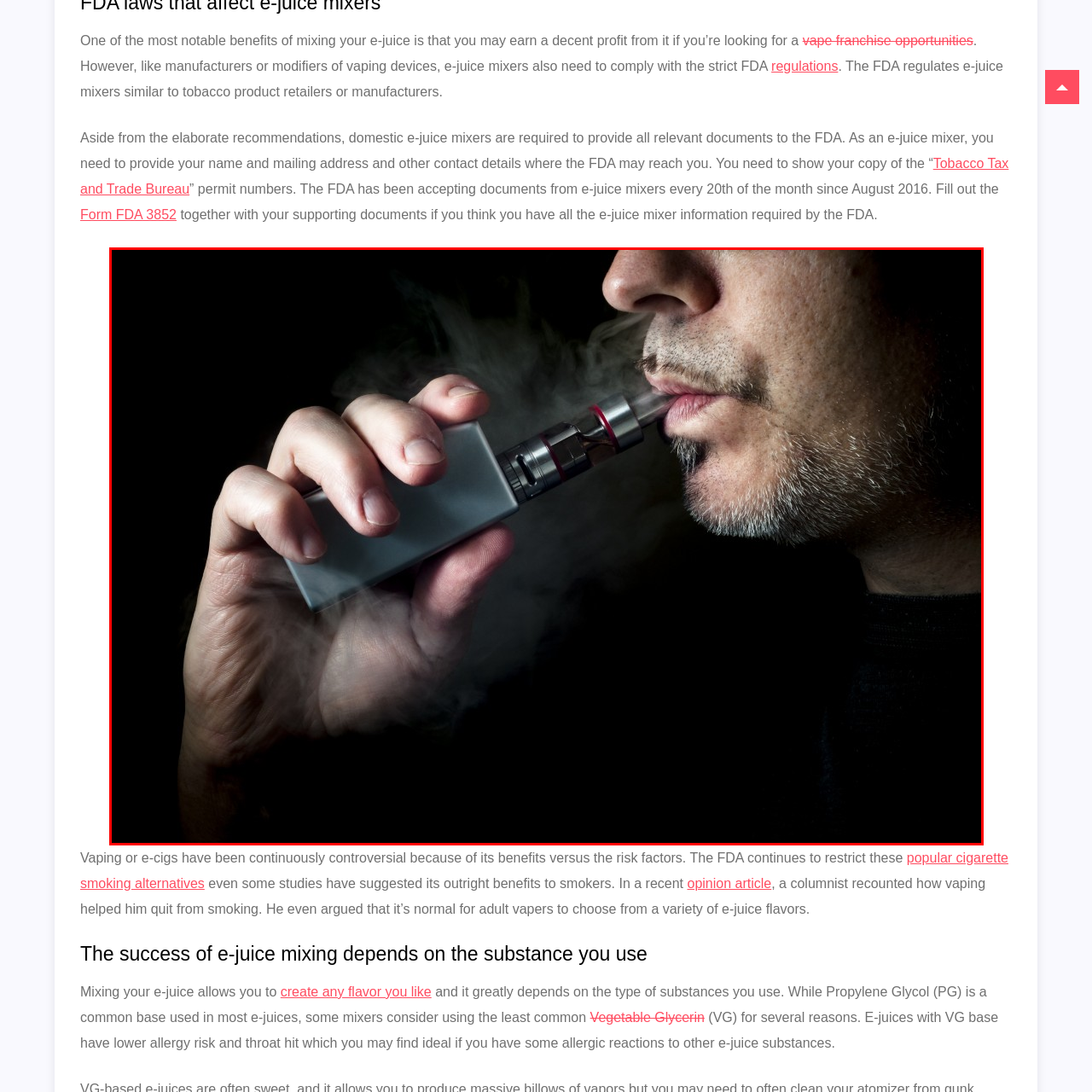What is being released from the individual's mouth?
Focus on the image enclosed by the red bounding box and elaborate on your answer to the question based on the visual details present.

The image shows wisps of vapor being released from the individual's mouth, creating an ethereal, smoky ambiance against a dark background, which indicates that the individual is exhaling vapor while vaping.